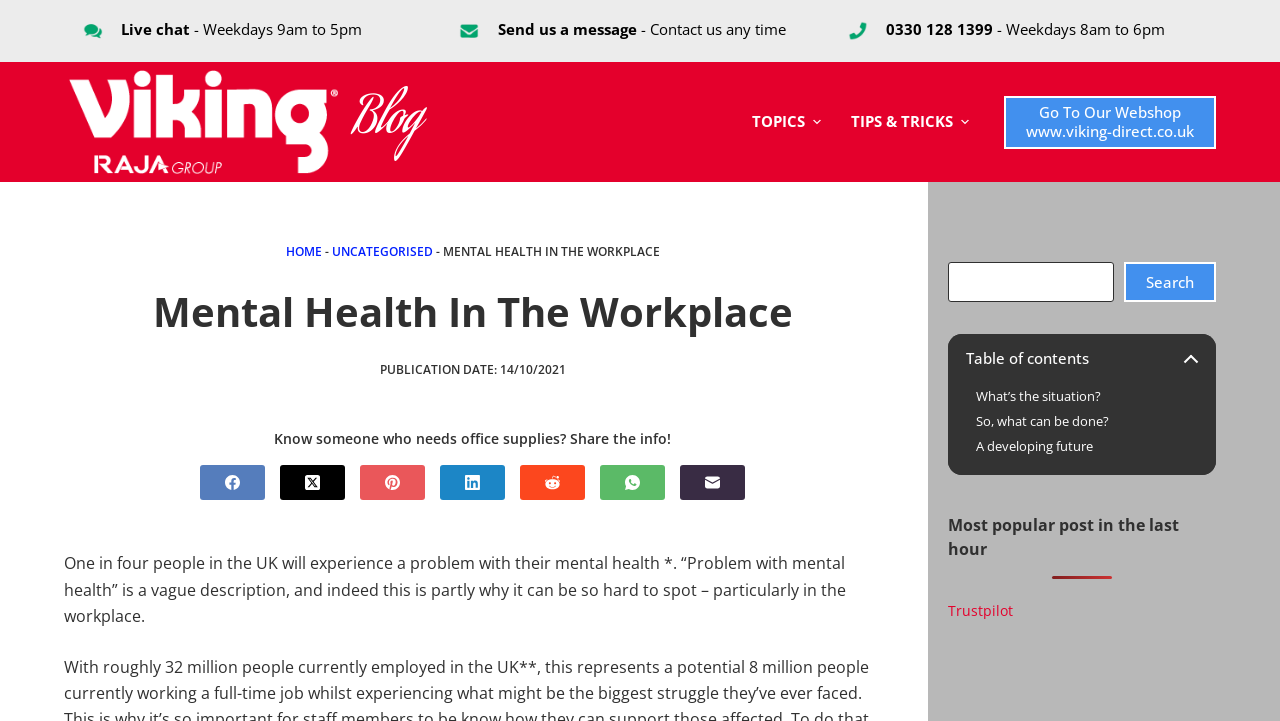What social media platforms are available for sharing?
Using the image as a reference, give an elaborate response to the question.

I found a section with links to various social media platforms, including Facebook, Twitter, Pinterest, LinkedIn, Reddit, WhatsApp, and Email, which can be used to share the webpage's content.